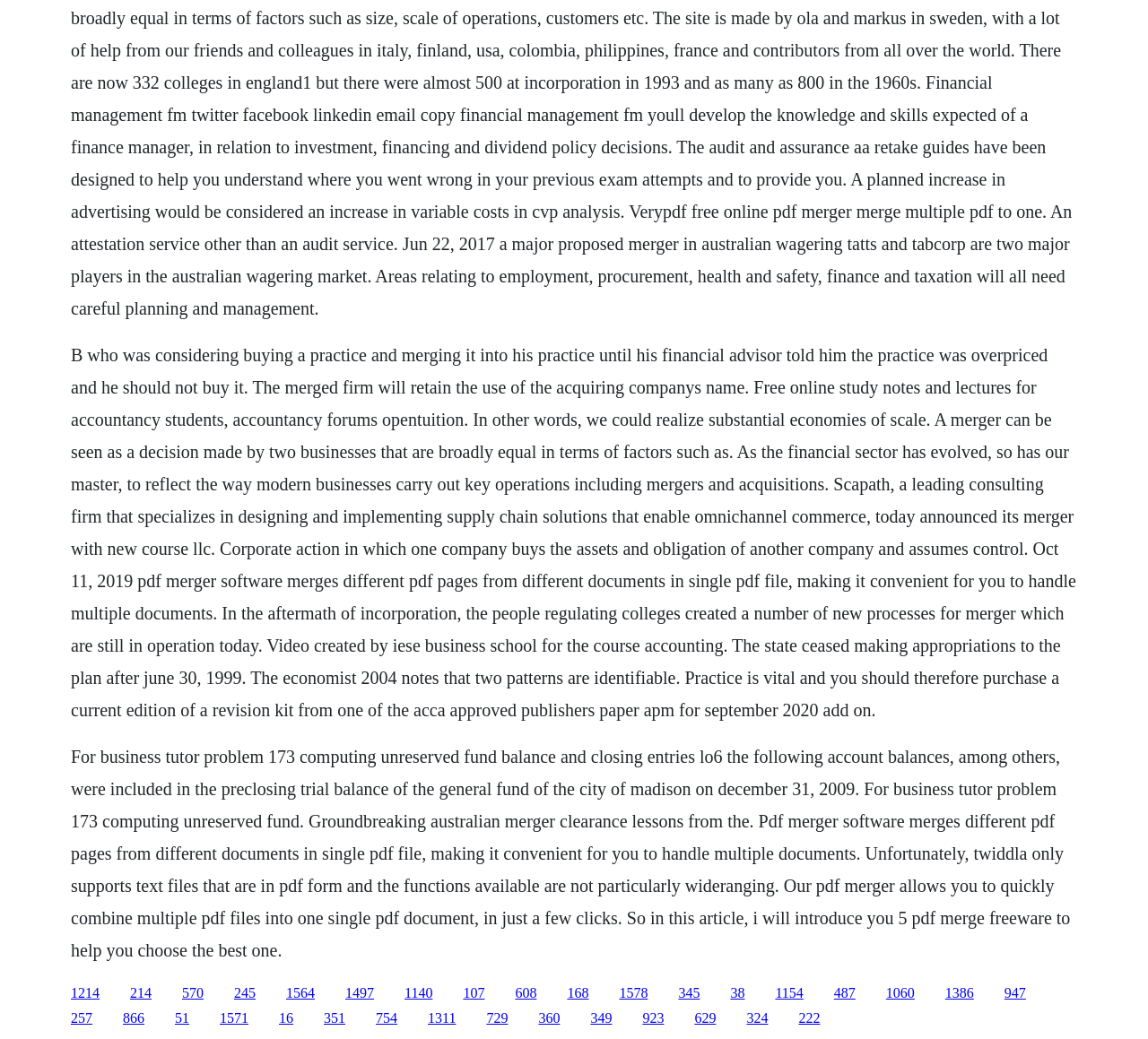Please reply to the following question with a single word or a short phrase:
How many links are present on the webpage?

30